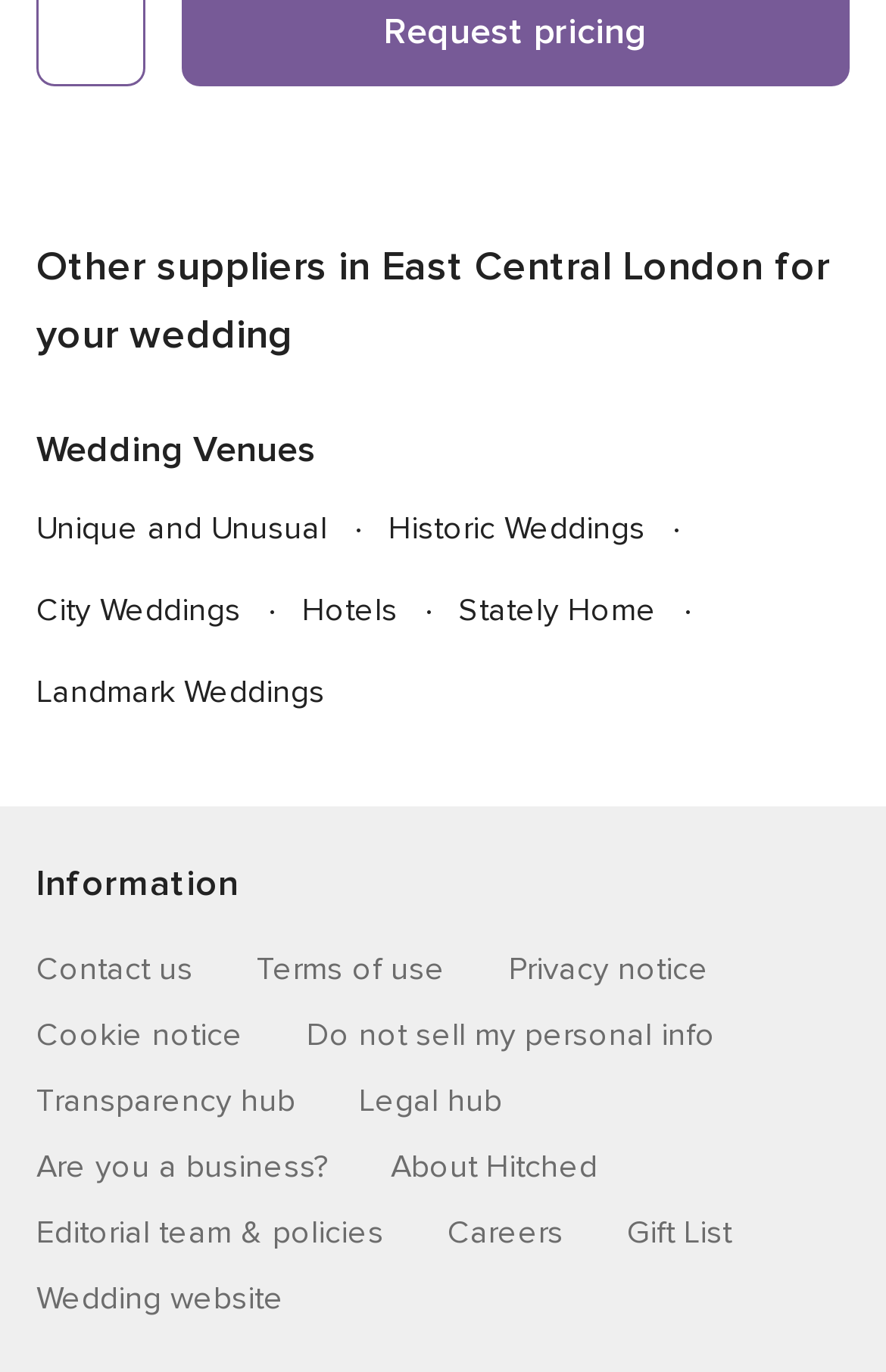Could you locate the bounding box coordinates for the section that should be clicked to accomplish this task: "View wedding venues".

[0.041, 0.308, 0.959, 0.348]